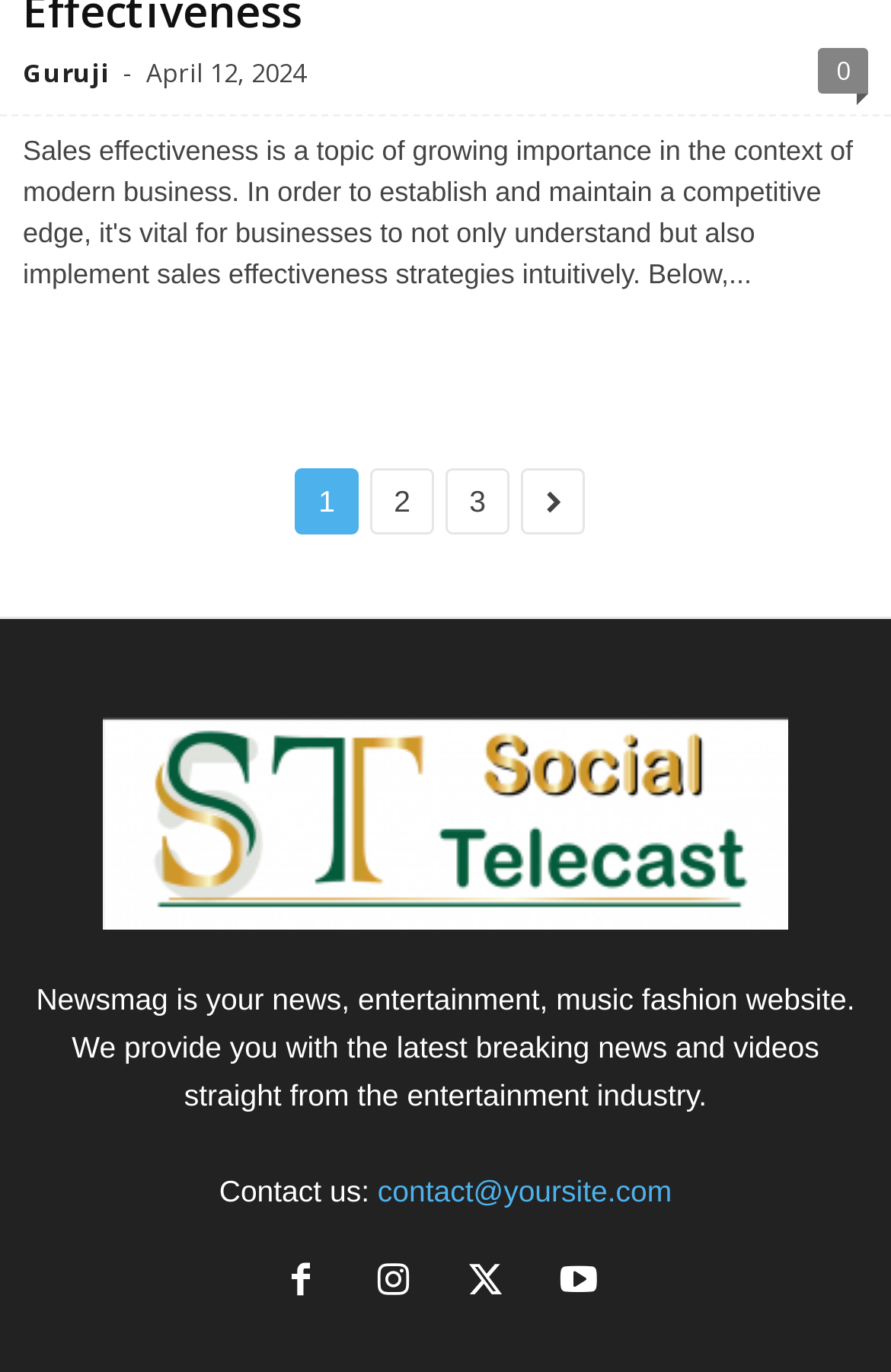Find the bounding box coordinates of the element to click in order to complete this instruction: "Click on Guruji". The bounding box coordinates must be four float numbers between 0 and 1, denoted as [left, top, right, bottom].

[0.026, 0.039, 0.123, 0.064]